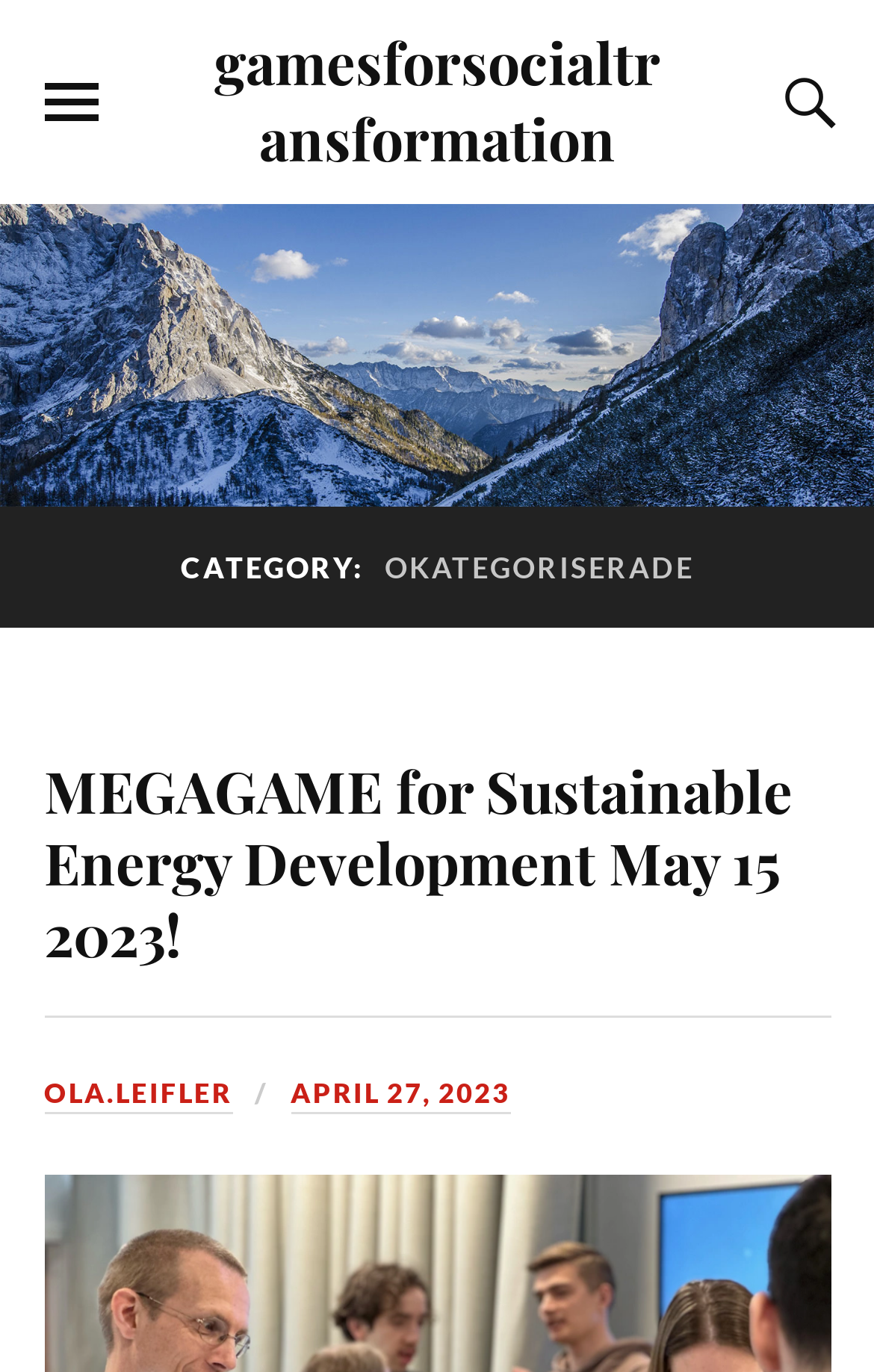Please find the bounding box for the UI component described as follows: "April 27, 2023".

[0.332, 0.784, 0.583, 0.811]